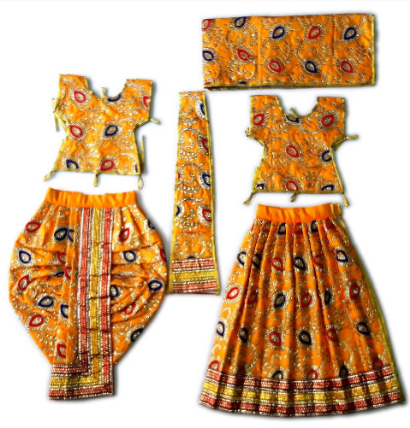Please provide a brief answer to the question using only one word or phrase: 
What is the purpose of the outfit?

Festive occasions